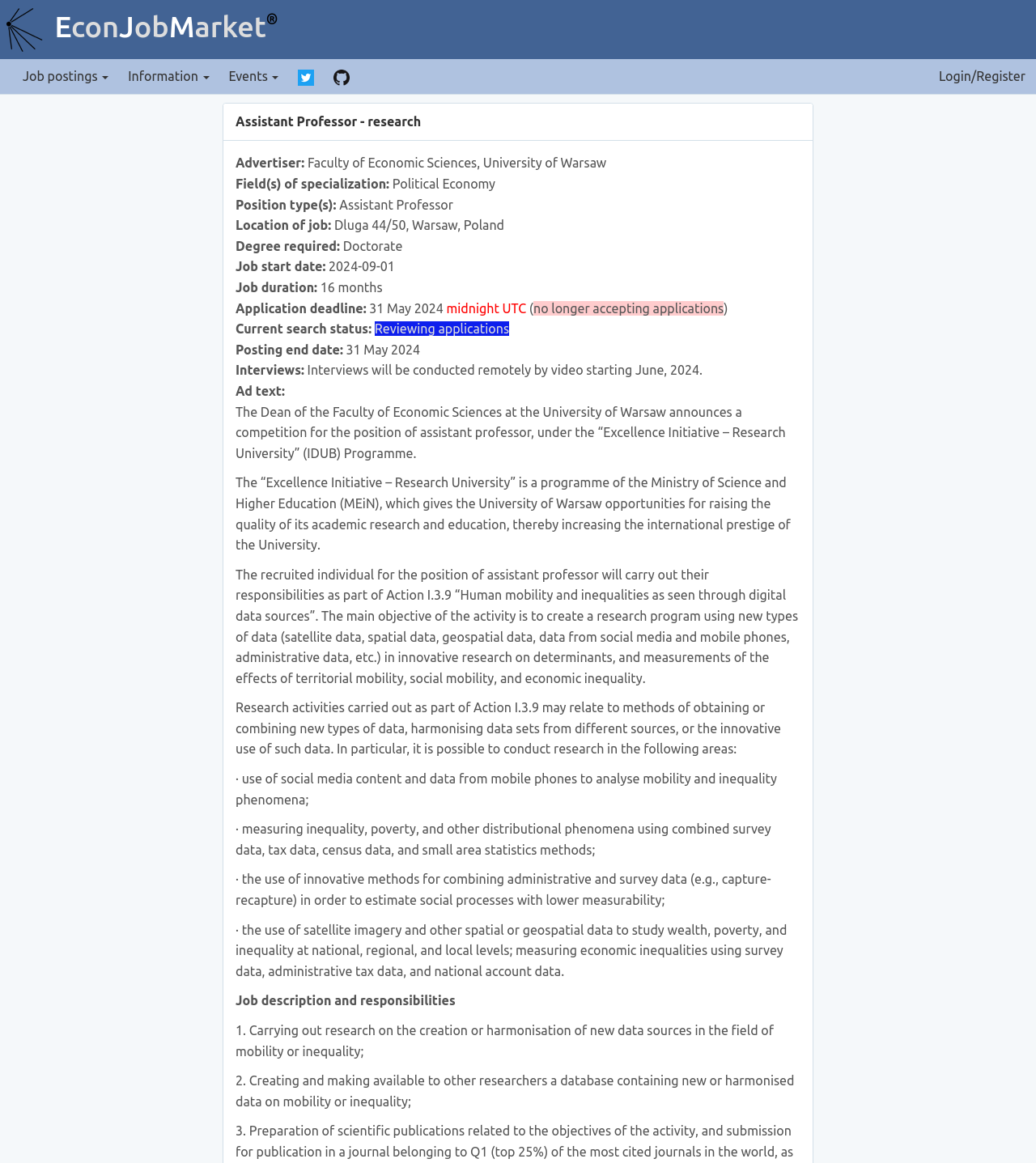Reply to the question below using a single word or brief phrase:
What is the research program that the recruited individual will carry out?

Action I.3.9